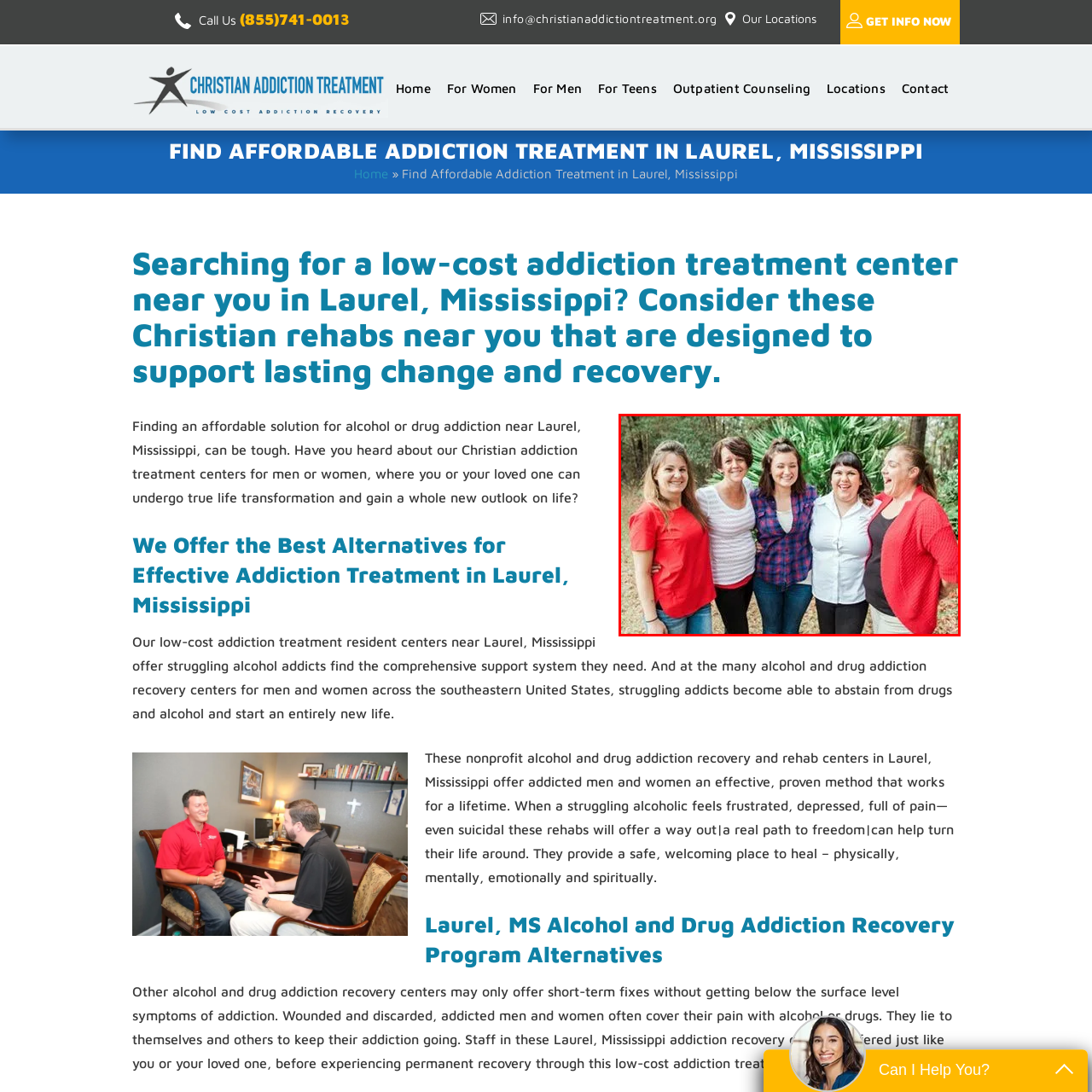Generate a detailed description of the content found inside the red-outlined section of the image.

The image captures a vibrant moment featuring five women posing together outdoors, exuding a sense of joy and camaraderie. They stand in a line, with lush greenery in the background, suggesting a serene and inviting environment. Each woman has a different hairstyle and outfit, reflecting their individuality, with colors ranging from bright red to blue, creating a lively tableau. Their smiles and relaxed body language indicate a strong bond and shared experience, likely within the context of support and empowerment. This image aligns with themes of community and resilience often associated with addiction treatment and recovery efforts in Laurel, Mississippi, as highlighted in the broader context of finding affordable treatment options.